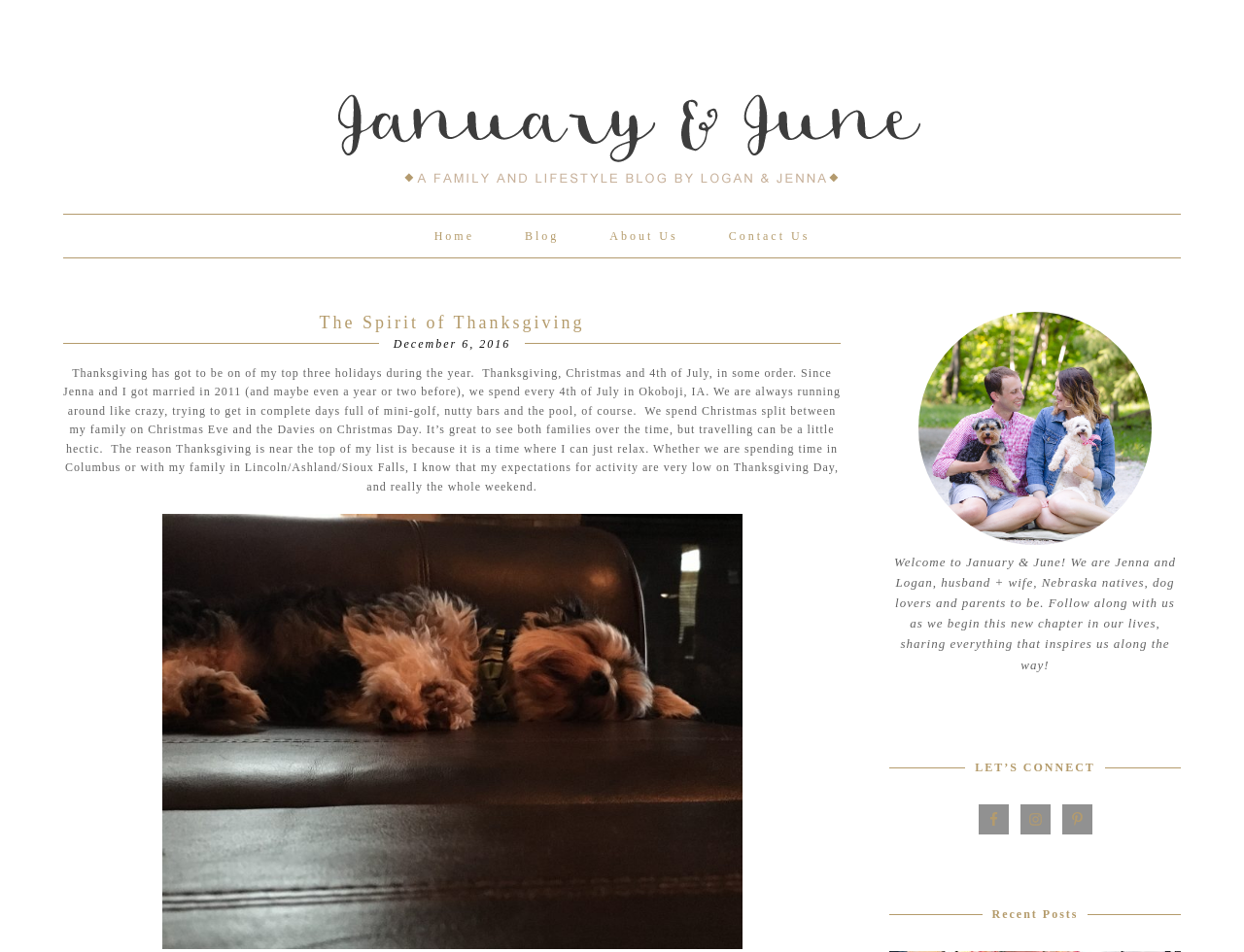Based on the element description "About Us", predict the bounding box coordinates of the UI element.

[0.471, 0.226, 0.564, 0.271]